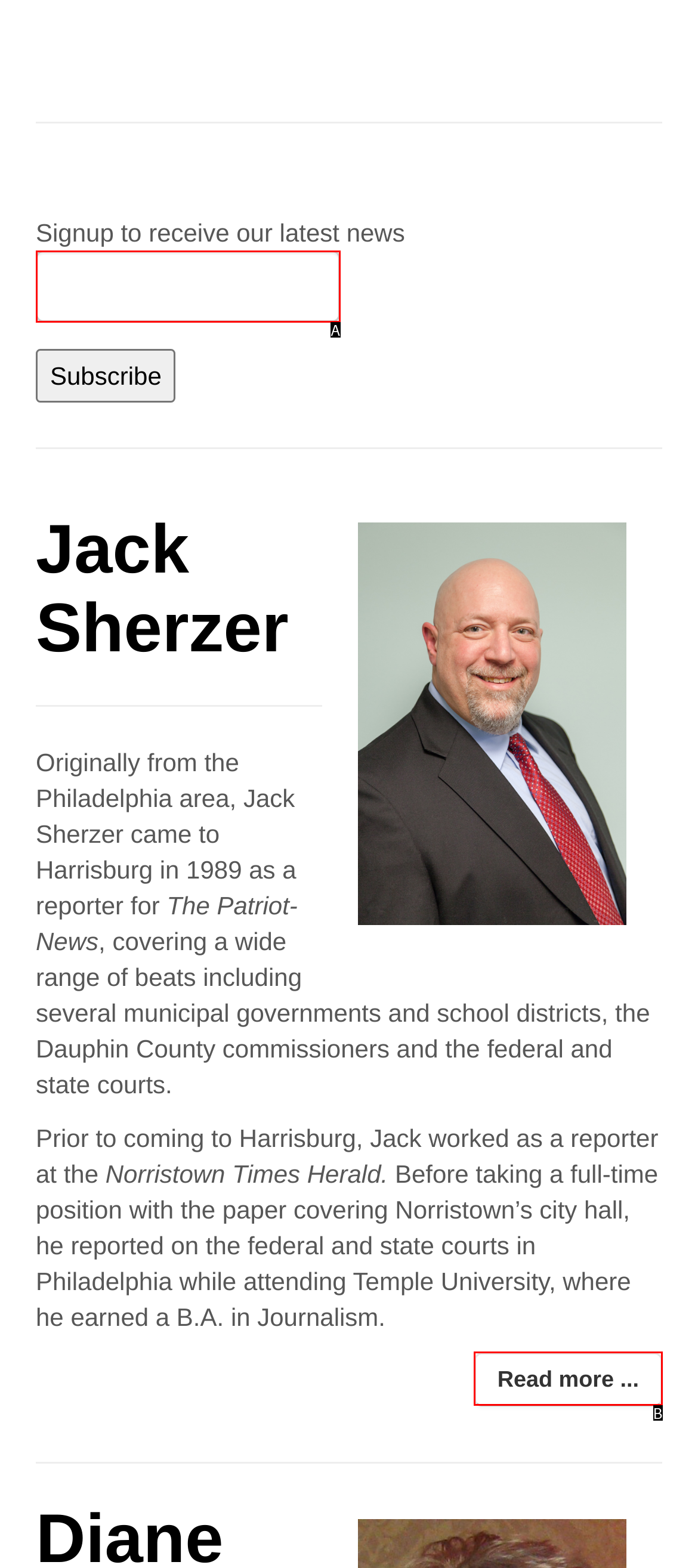Find the option that matches this description: Nincsenek hozzászólások
Provide the matching option's letter directly.

None